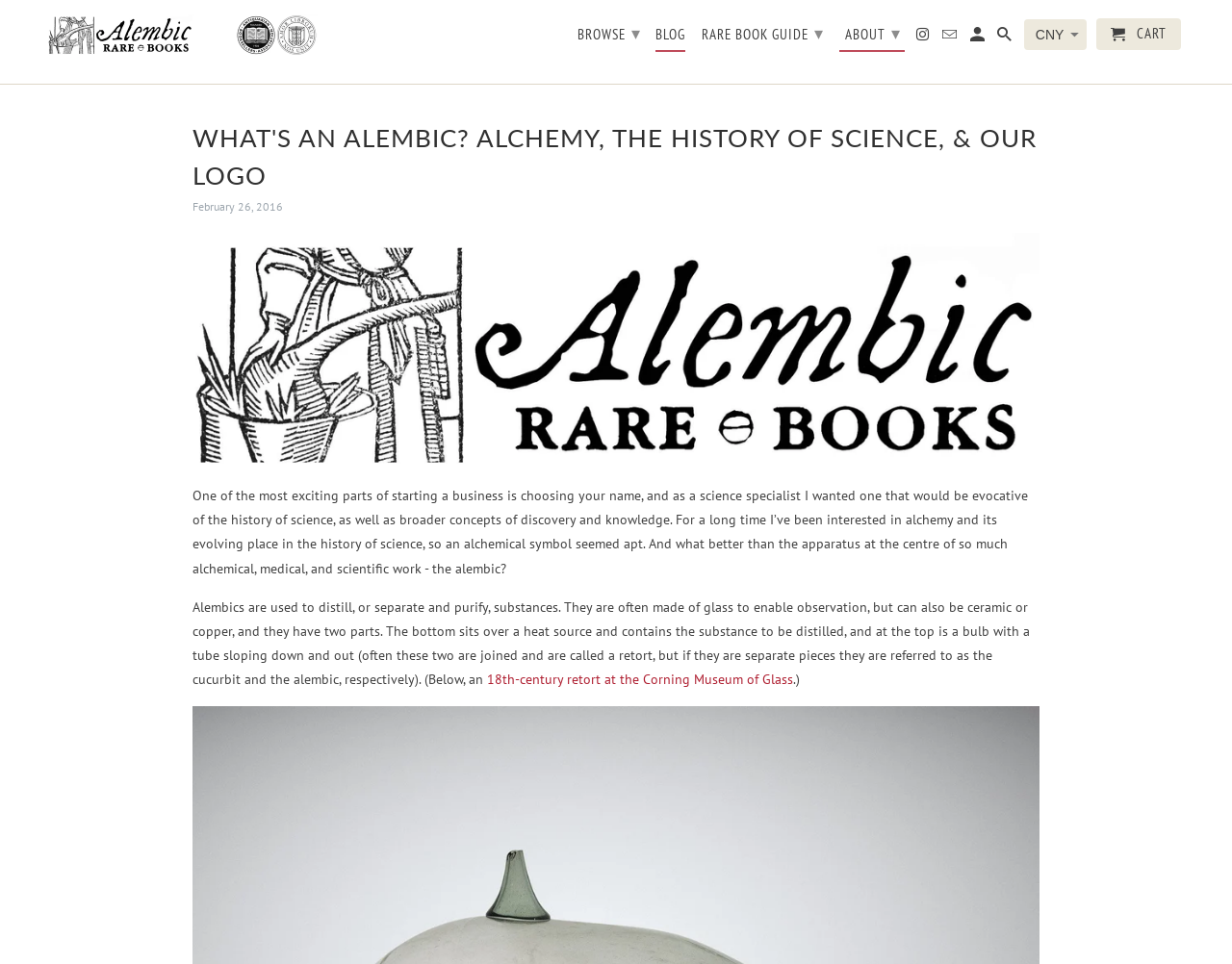Find and provide the bounding box coordinates for the UI element described with: "Browse ▾".

[0.464, 0.015, 0.524, 0.052]